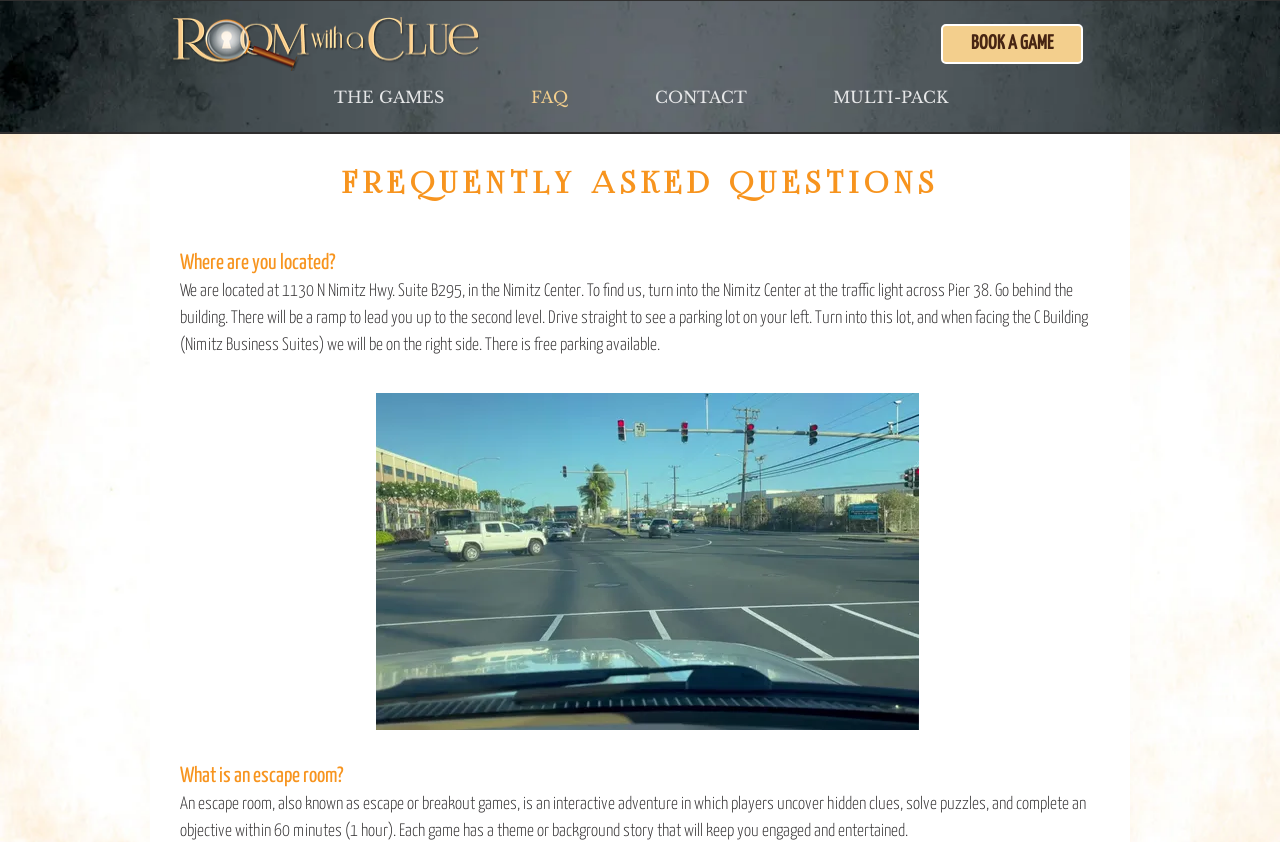Respond with a single word or phrase to the following question:
What type of content is available on the 'THE GAMES' link?

Escape room games